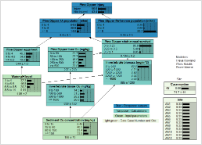In which journal was the research published?
Using the visual information, respond with a single word or phrase.

Integrated Environmental Assessment and Management